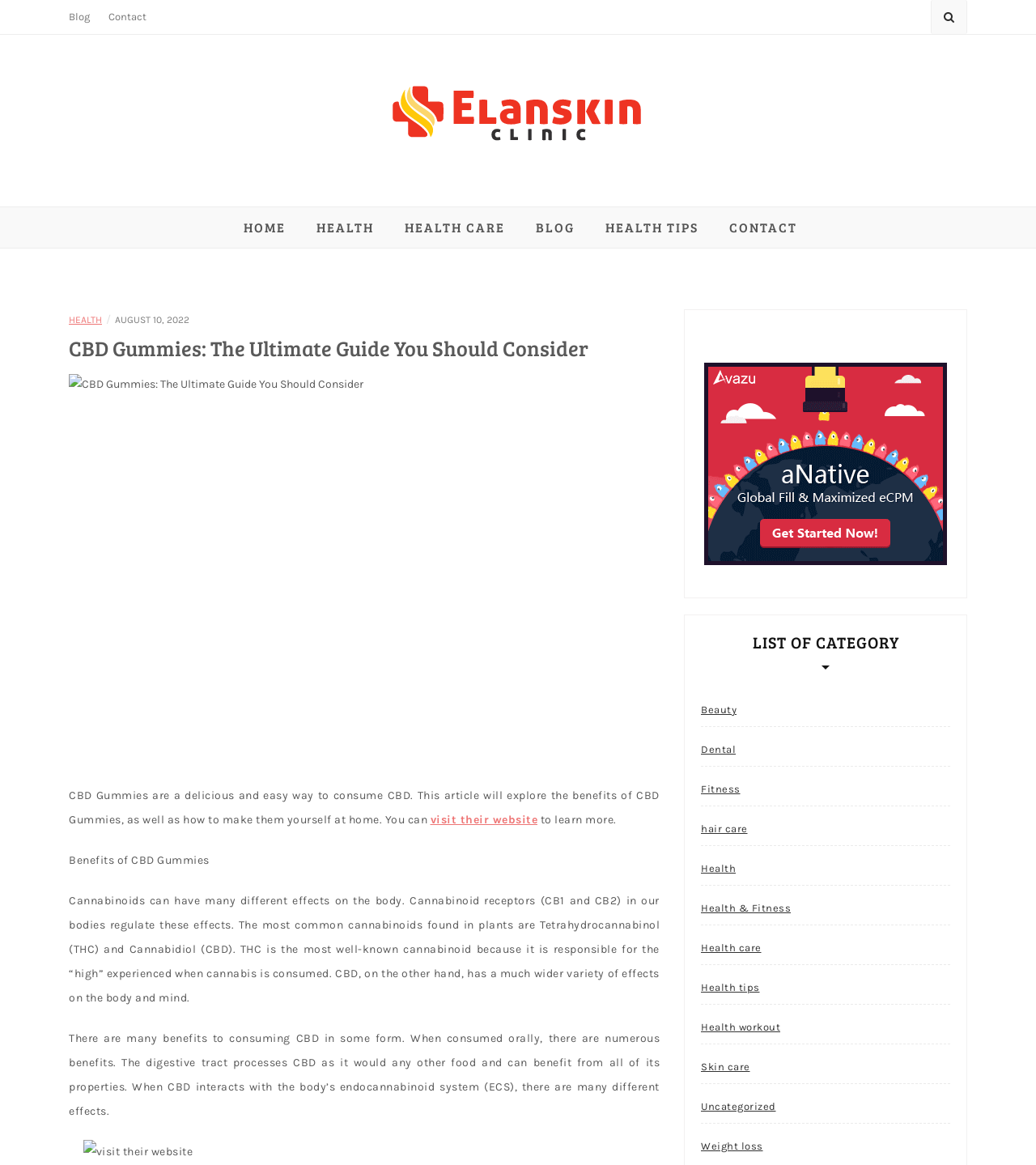Using the provided element description: "Health workout", identify the bounding box coordinates. The coordinates should be four floats between 0 and 1 in the order [left, top, right, bottom].

[0.677, 0.868, 0.753, 0.896]